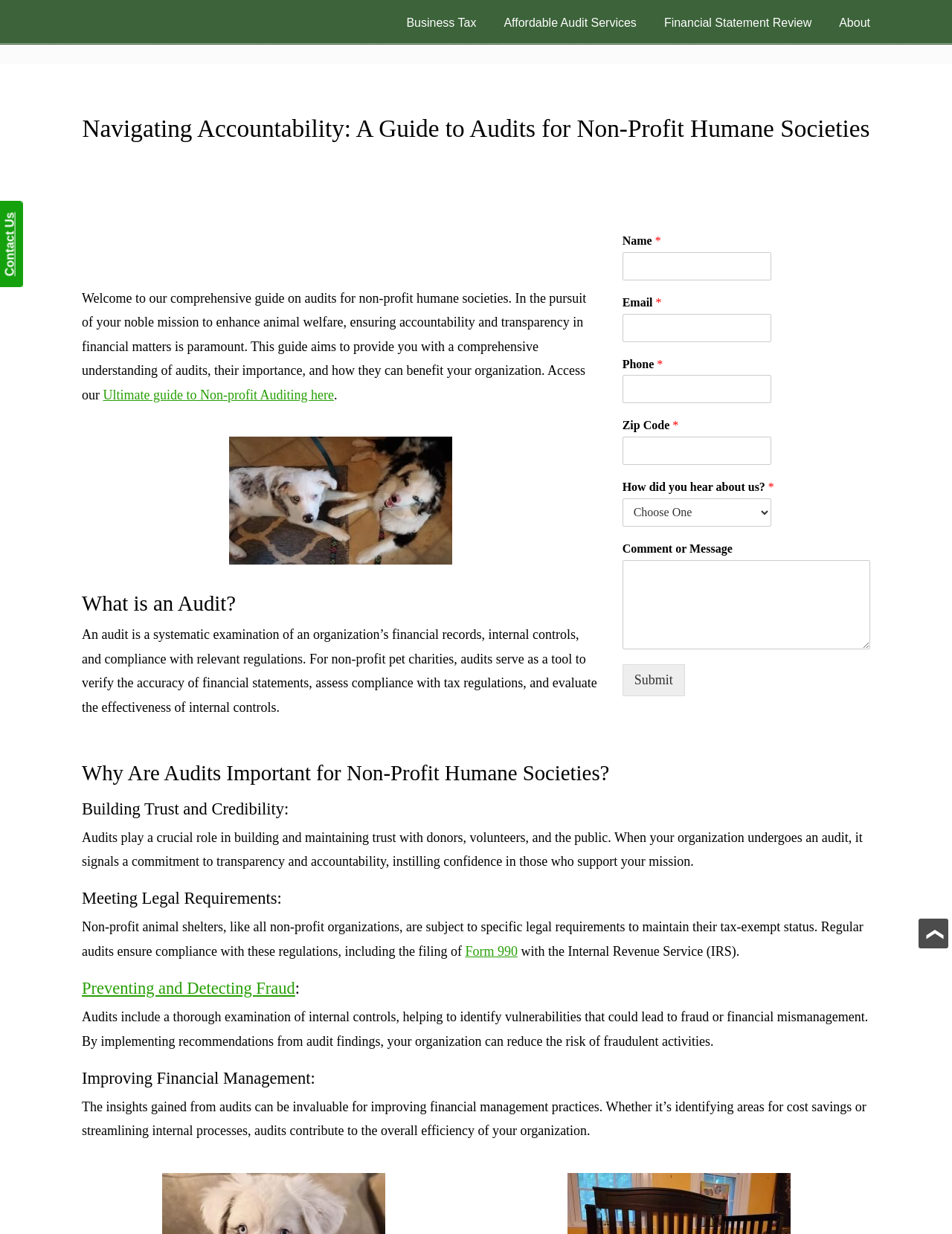From the webpage screenshot, predict the bounding box coordinates (top-left x, top-left y, bottom-right x, bottom-right y) for the UI element described here: Back to Top

[0.965, 0.744, 0.996, 0.769]